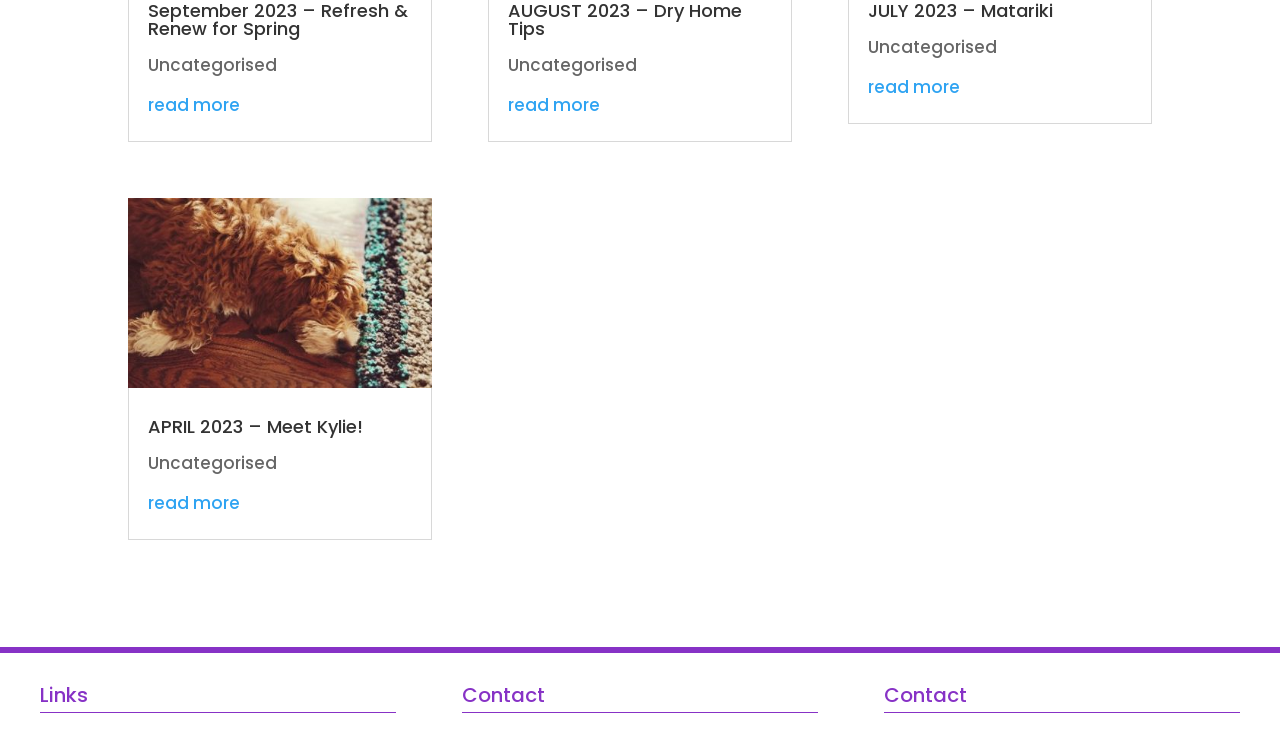Extract the bounding box for the UI element that matches this description: "APRIL 2023 – Meet Kylie!".

[0.116, 0.566, 0.284, 0.601]